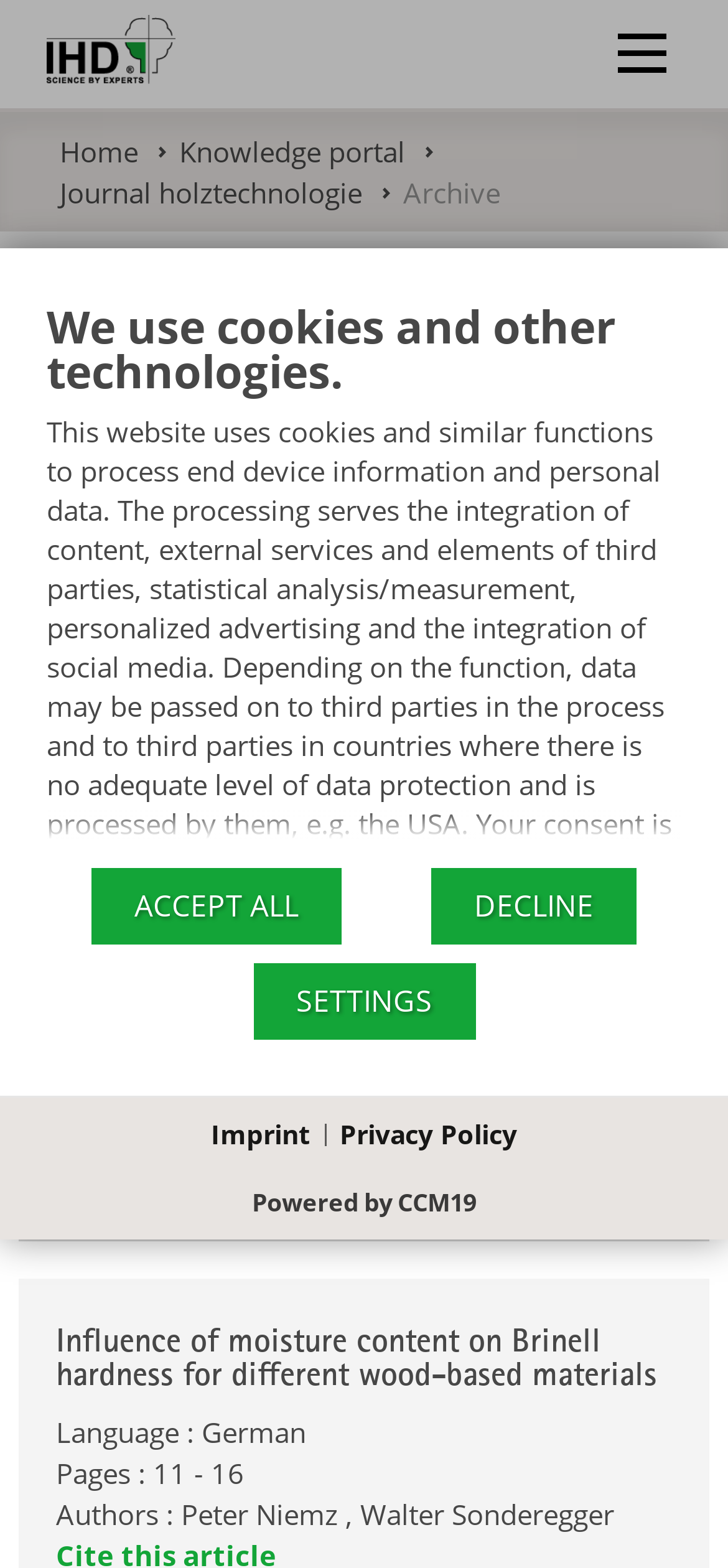Using a single word or phrase, answer the following question: 
How many articles are listed on this page?

2